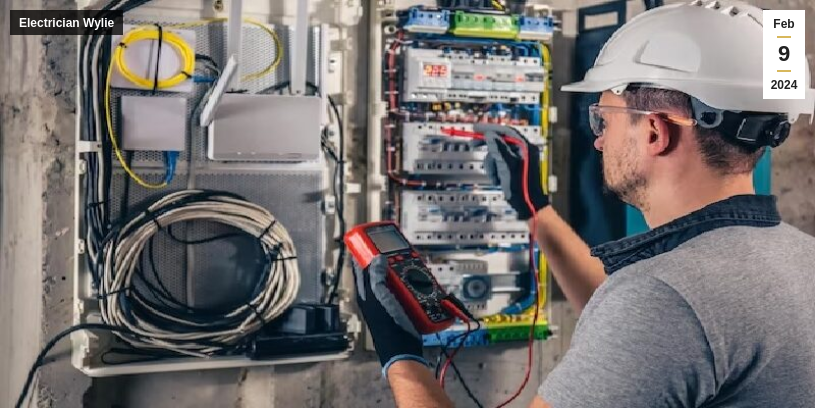What is the electrician holding in one hand?
With the help of the image, please provide a detailed response to the question.

The electrician is holding a multimeter in one hand, which is a device used to measure electrical properties, suggesting that he is actively monitoring and troubleshooting the electrical panel.